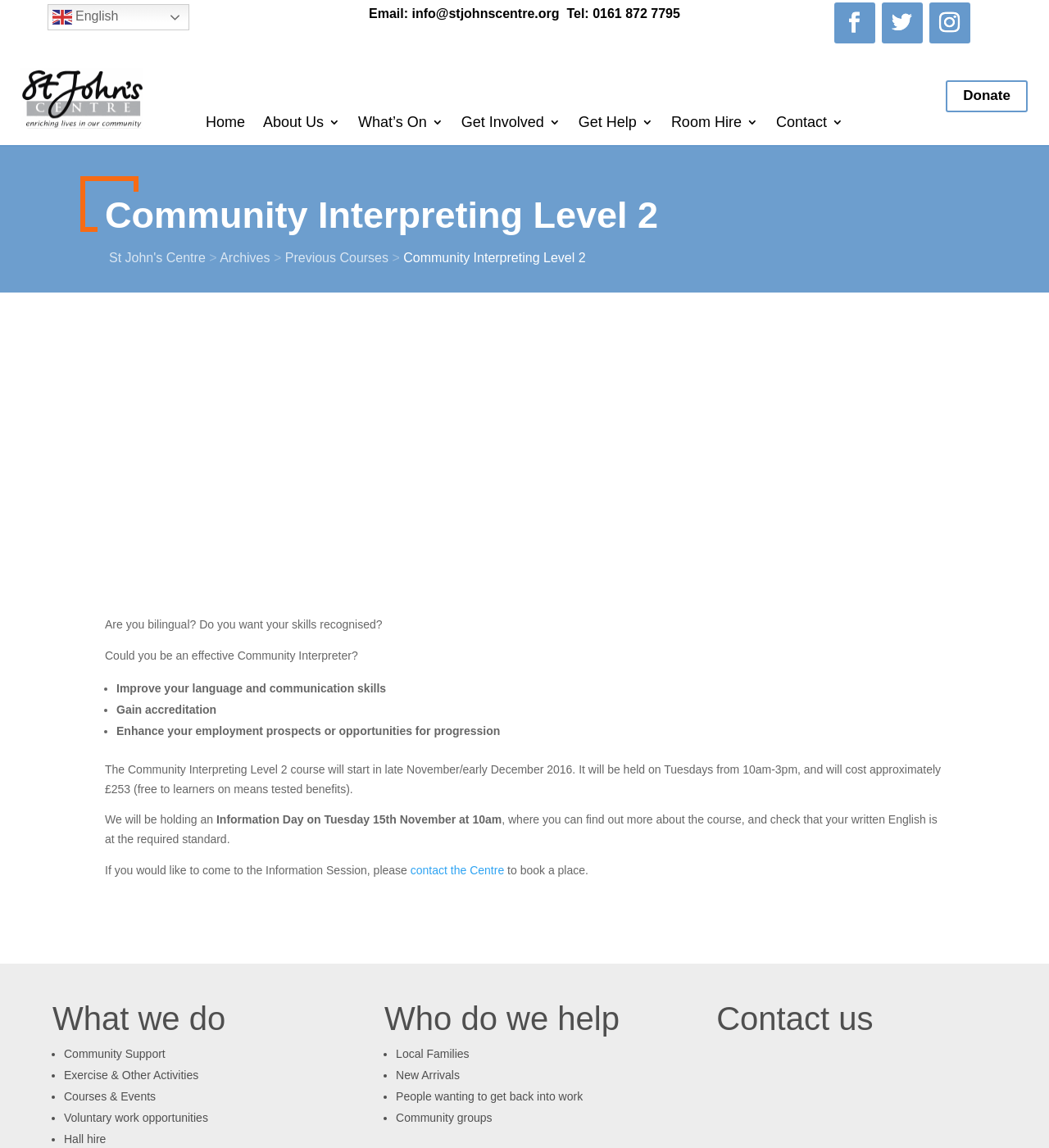Answer briefly with one word or phrase:
What is the purpose of the Community Interpreting Level 2 course?

To improve language and communication skills